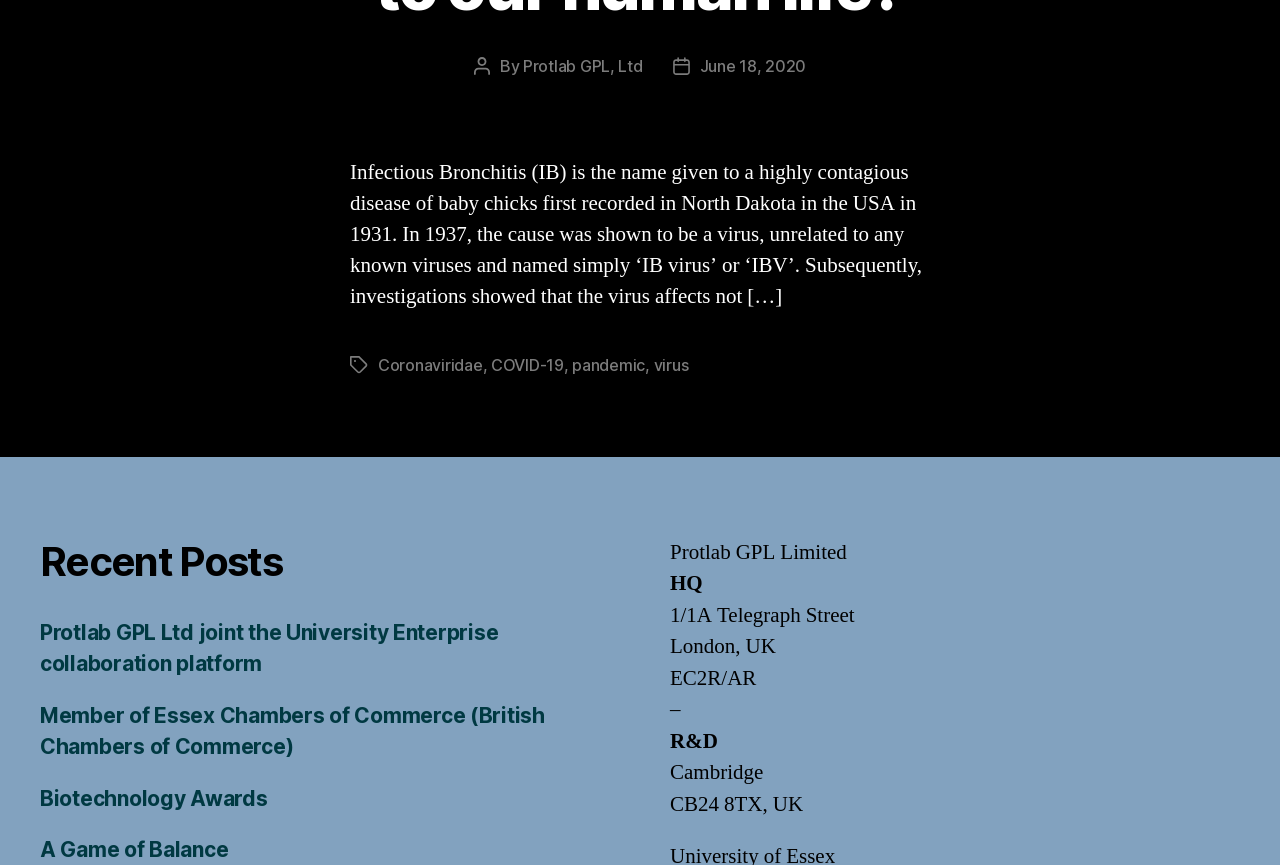Find the bounding box coordinates of the element's region that should be clicked in order to follow the given instruction: "Visit Protlab GPL Ltd homepage". The coordinates should consist of four float numbers between 0 and 1, i.e., [left, top, right, bottom].

[0.409, 0.091, 0.502, 0.115]